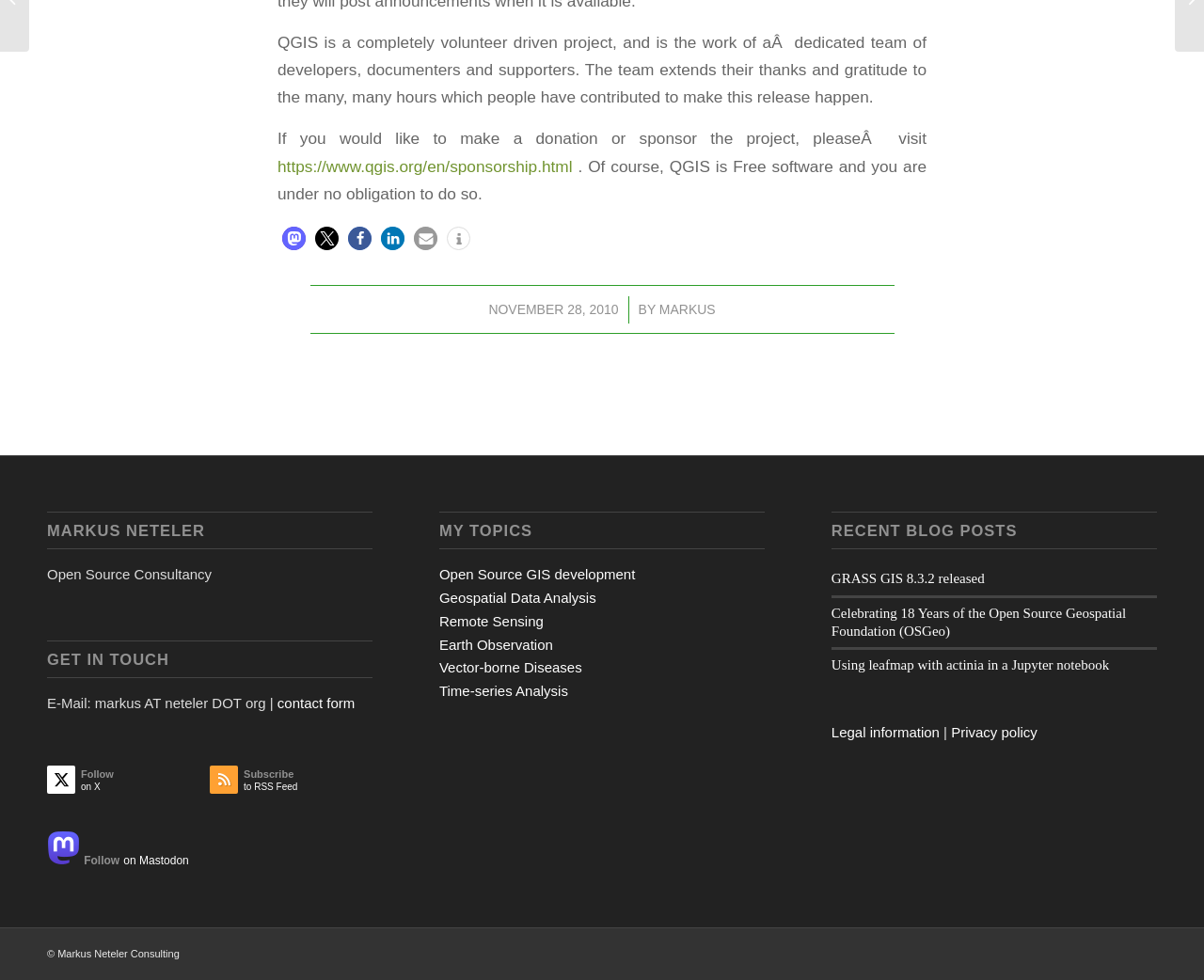Identify the bounding box for the UI element described as: "Follow on Mastodon". The coordinates should be four float numbers between 0 and 1, i.e., [left, top, right, bottom].

[0.039, 0.868, 0.157, 0.884]